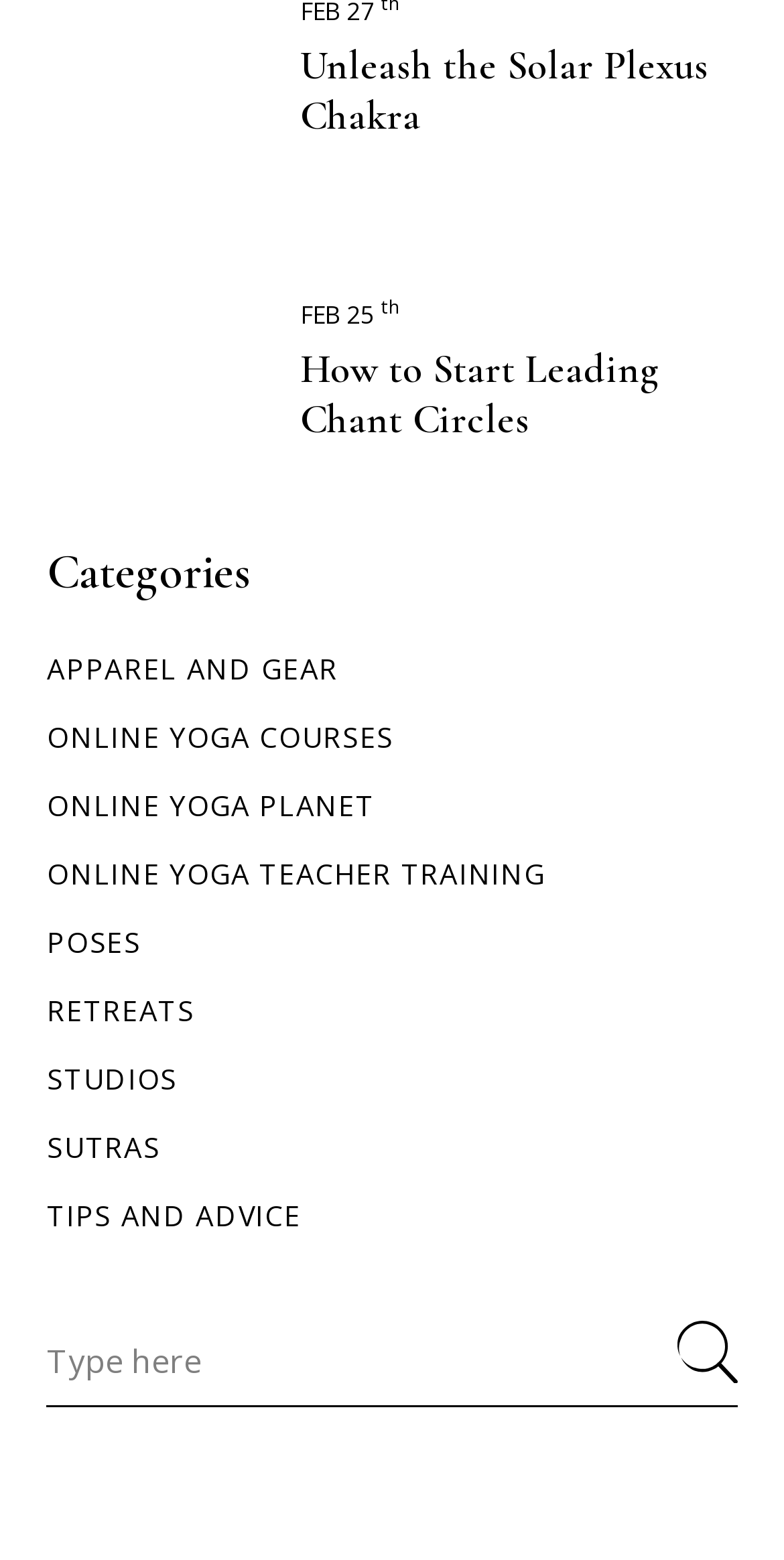Specify the bounding box coordinates of the area to click in order to execute this command: 'Click on the link to unleash the Solar Plexus Chakra'. The coordinates should consist of four float numbers ranging from 0 to 1, and should be formatted as [left, top, right, bottom].

[0.383, 0.027, 0.904, 0.09]